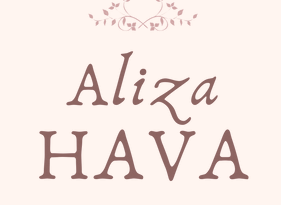Describe the scene in the image with detailed observations.

The image prominently features the name "Aliza Hava" styled in an elegant font. The design showcases the name in two distinct typographical styles: "Aliza" is rendered in a graceful script, while "Hava" is displayed in a bold, uppercase serif font, emphasizing its significance. Above the name, delicate floral motifs add a touch of sophistication and artistry, complementing the soft background color. This aesthetic creates a visually appealing and memorable presentation, making it suitable for a personal branding or artistic project.